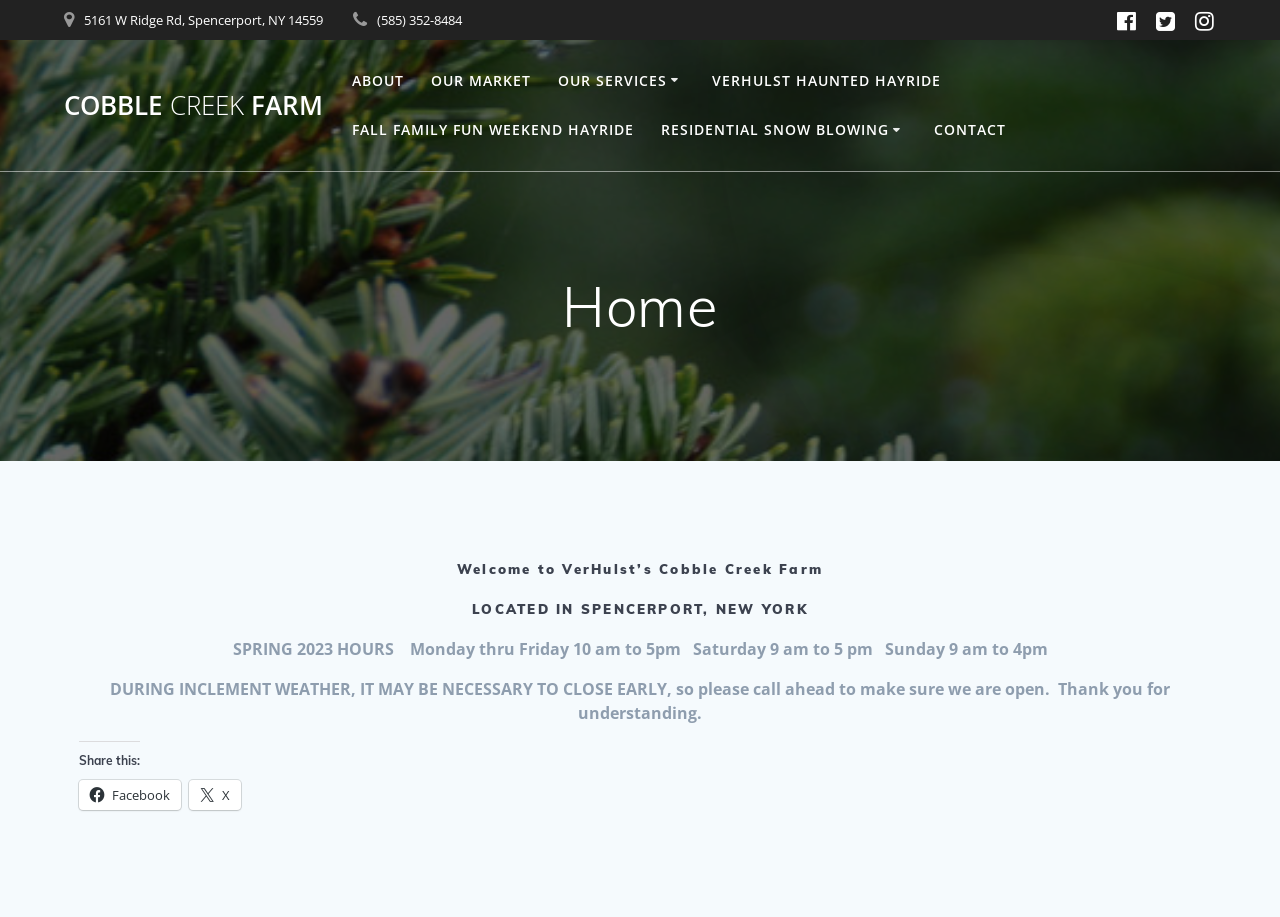Please find the bounding box coordinates for the clickable element needed to perform this instruction: "Click on Home".

None